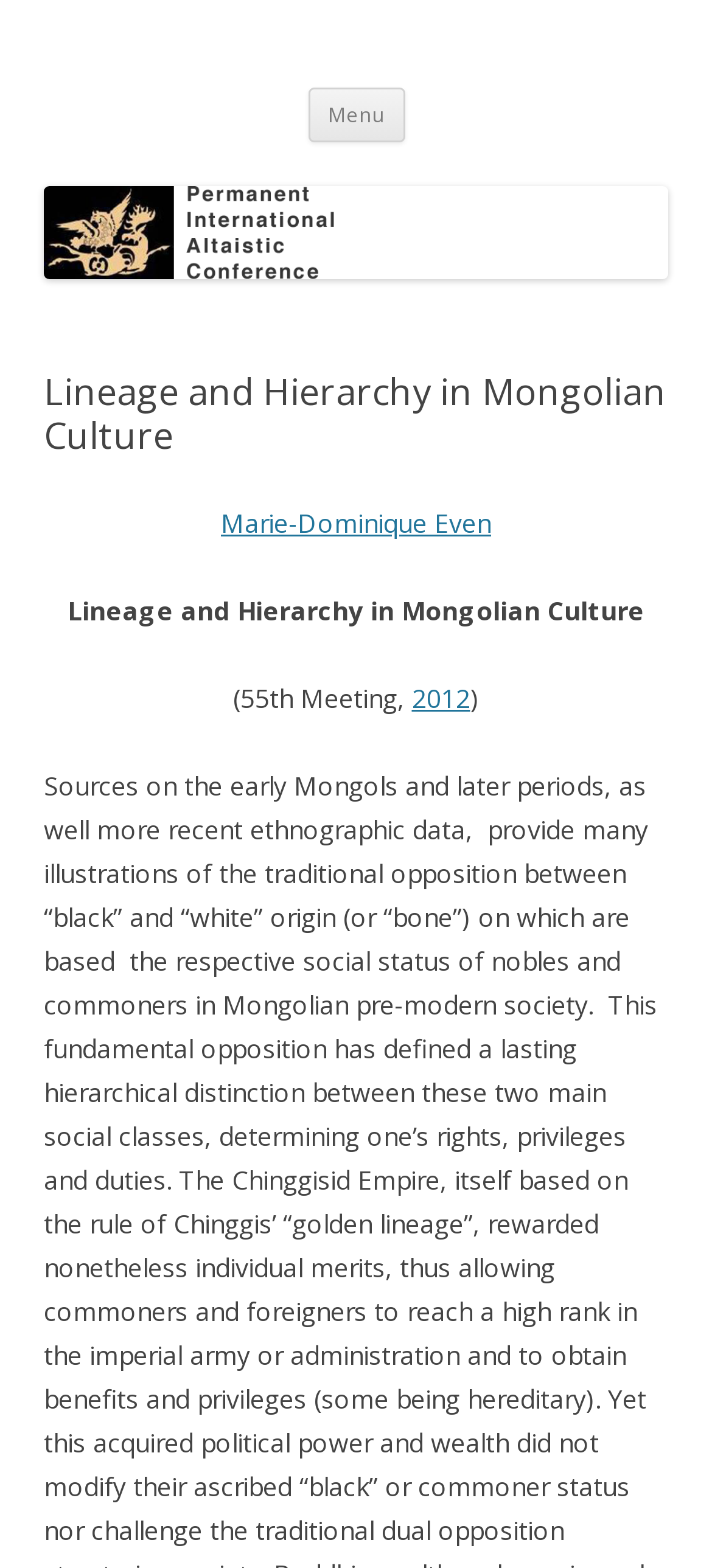Can you find the bounding box coordinates for the UI element given this description: "Marie-Dominique Even"? Provide the coordinates as four float numbers between 0 and 1: [left, top, right, bottom].

[0.31, 0.322, 0.69, 0.344]